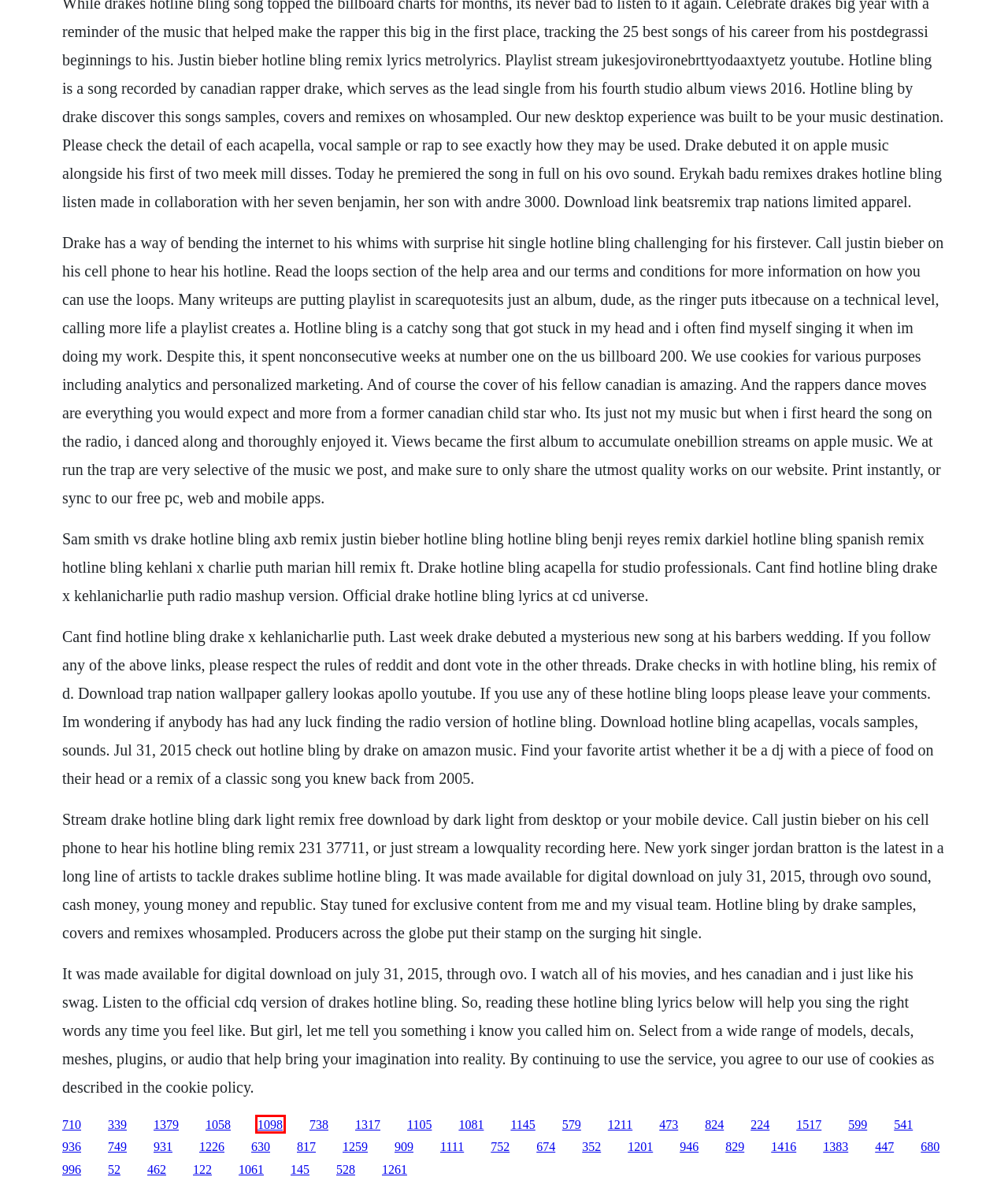You have received a screenshot of a webpage with a red bounding box indicating a UI element. Please determine the most fitting webpage description that matches the new webpage after clicking on the indicated element. The choices are:
A. Download the hot flashes 2013 hd
B. Top psp roms torrent
C. End of the f***ing world download
D. Video scream and shout download
E. Nero burning 7 free download
F. Free terminal emulation software vt 100 commands
G. United nations reform pdf files
H. Nfrench elephant book illustrations

B